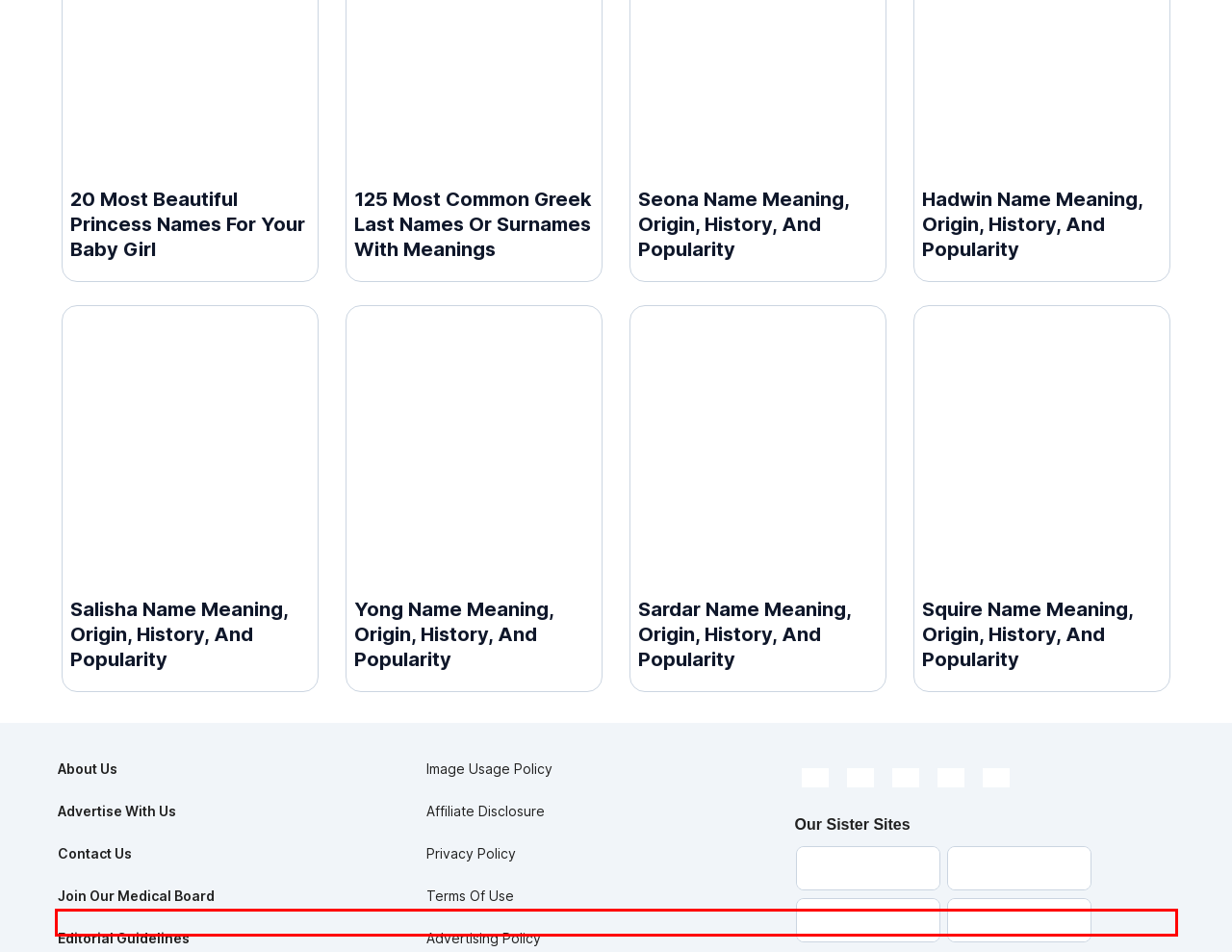Please look at the screenshot provided and find the red bounding box. Extract the text content contained within this bounding box.

MomJunction provides content for informational purposes only. It is not intended to be a substitute for professional medical advice, diagnosis, or treatment. Click here for additional information.